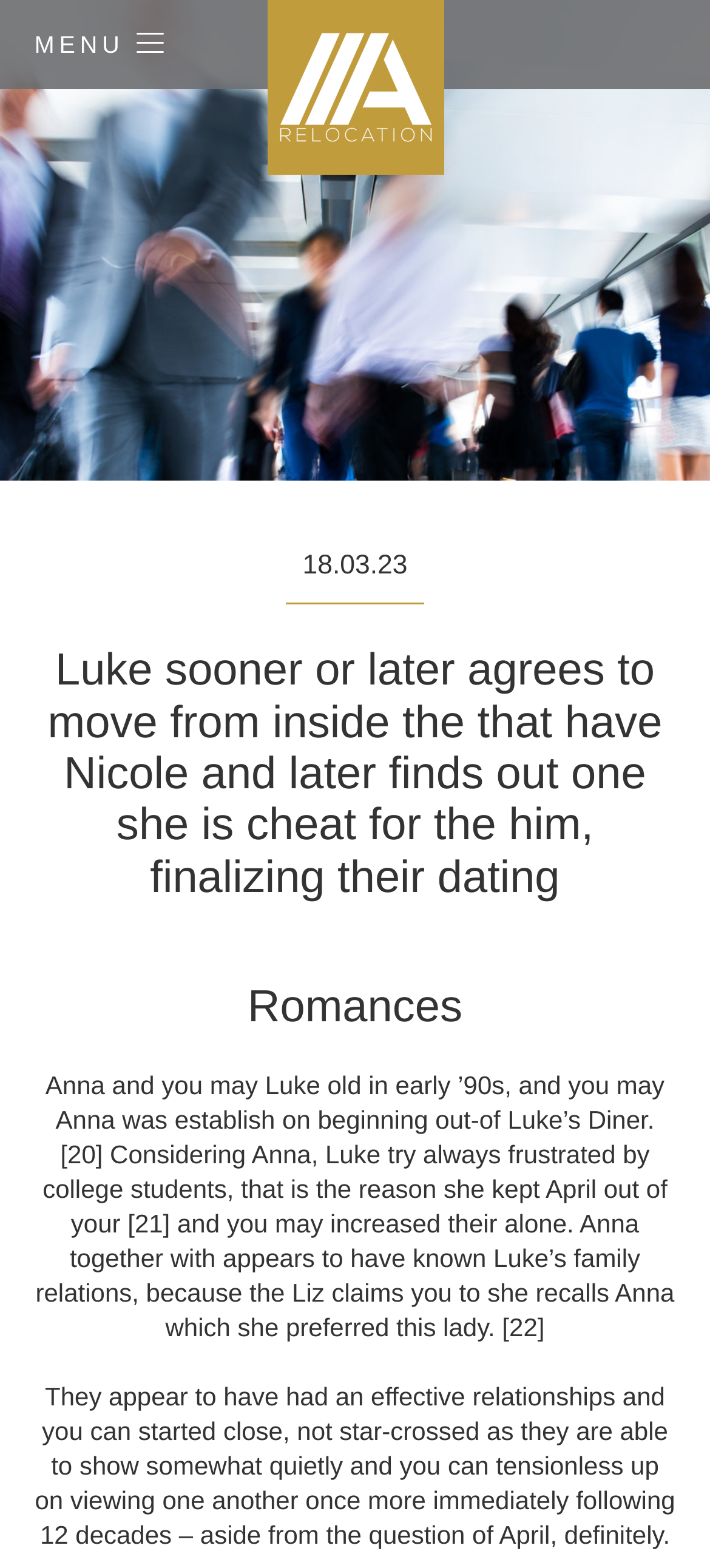Respond to the question with just a single word or phrase: 
When was the article published?

18.03.23